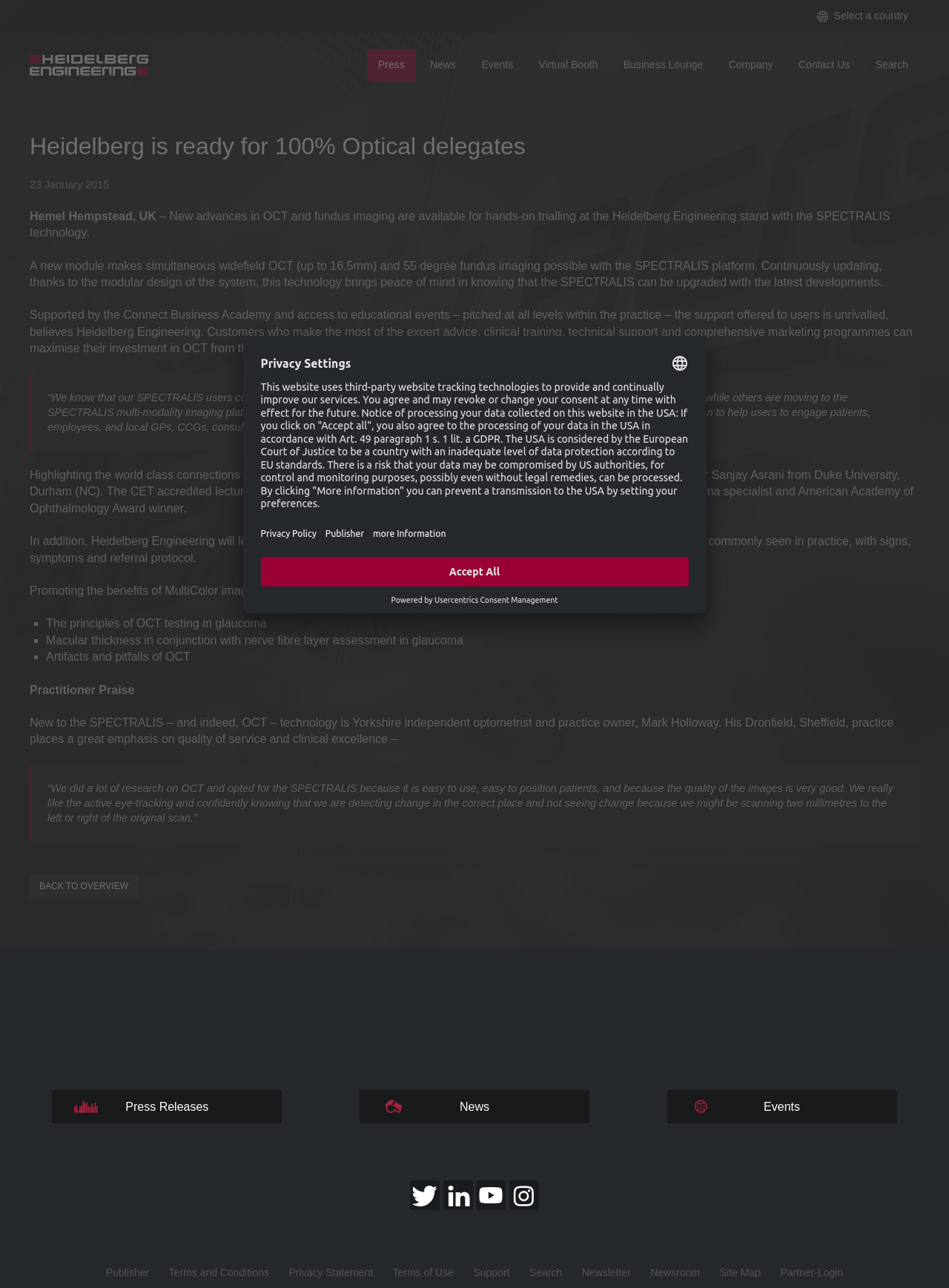Identify the bounding box for the described UI element: "Contact Us".

[0.83, 0.039, 0.907, 0.063]